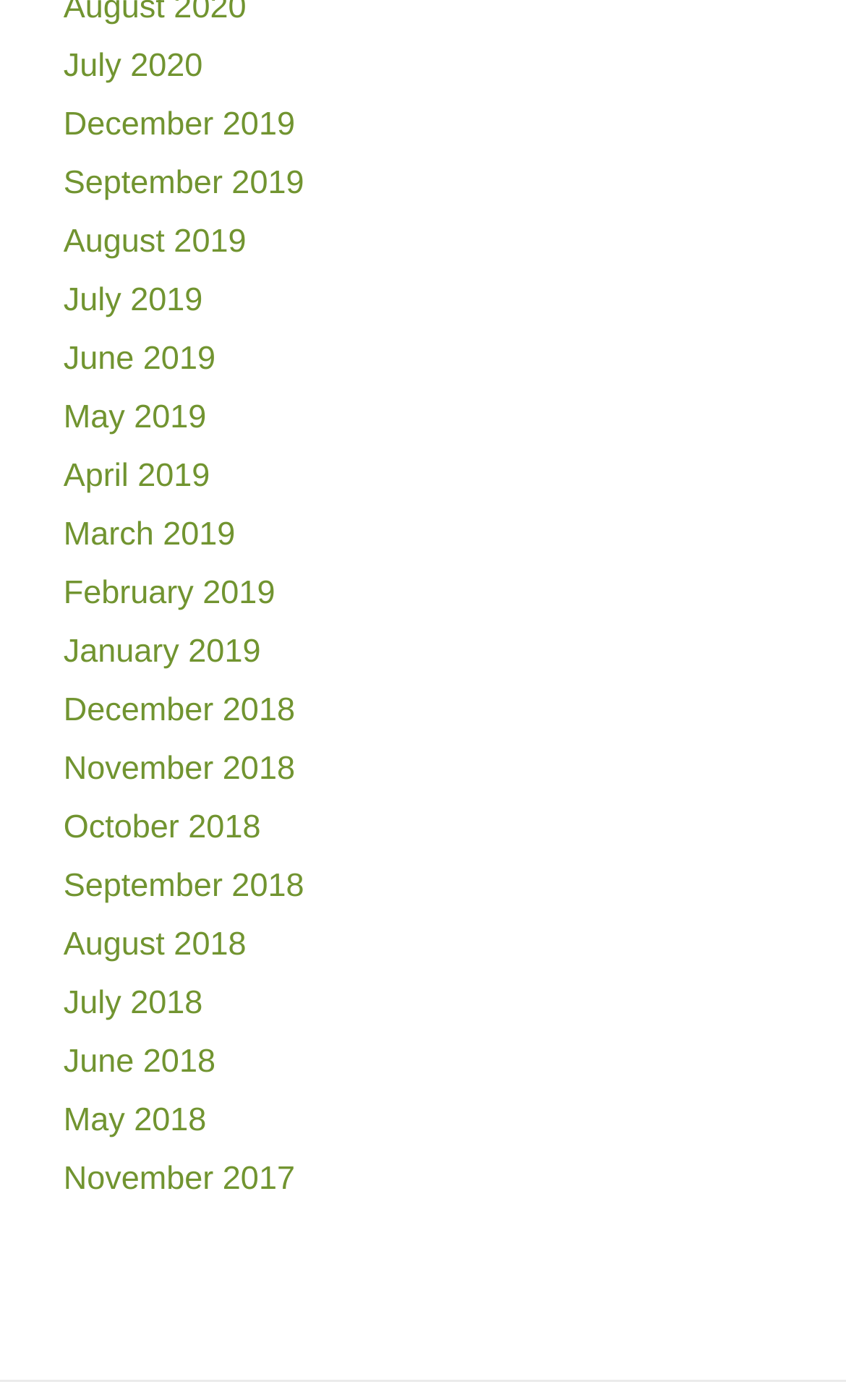How many months are listed in 2019?
Kindly offer a detailed explanation using the data available in the image.

I counted the number of links with '2019' in their text and found that there are 12 months listed in 2019, from January to December.